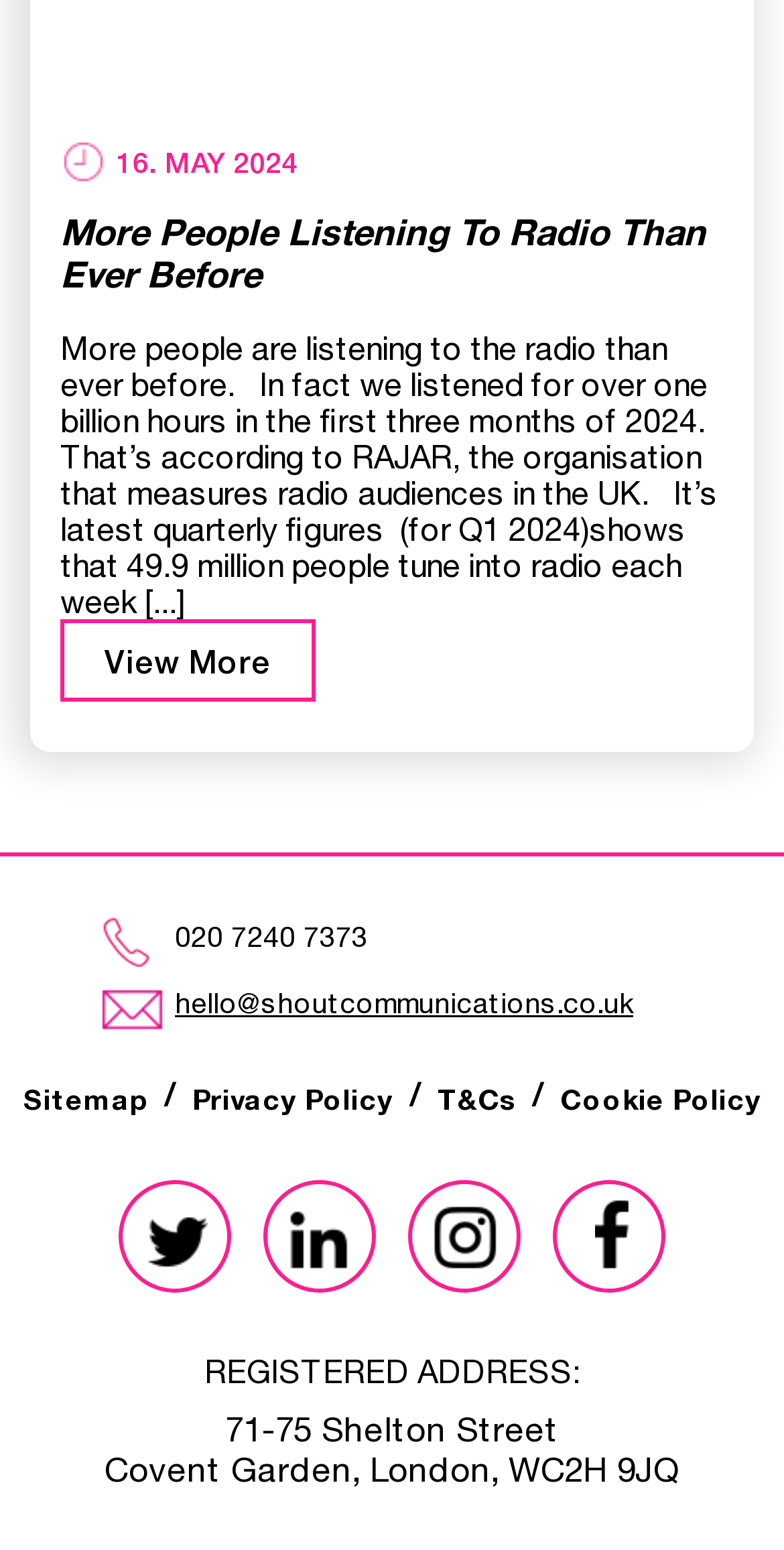From the element description T&Cs, predict the bounding box coordinates of the UI element. The coordinates must be specified in the format (top-left x, top-left y, bottom-right x, bottom-right y) and should be within the 0 to 1 range.

[0.558, 0.703, 0.658, 0.72]